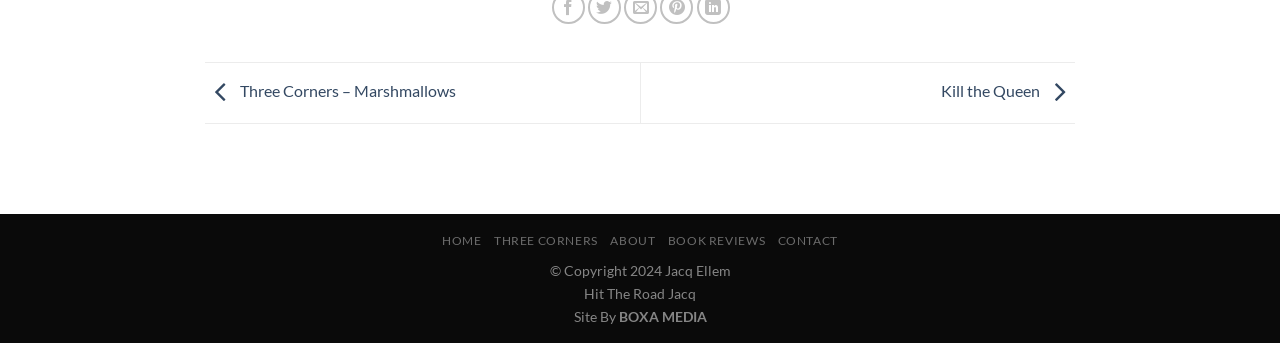Kindly determine the bounding box coordinates for the area that needs to be clicked to execute this instruction: "read about the author".

[0.477, 0.68, 0.512, 0.724]